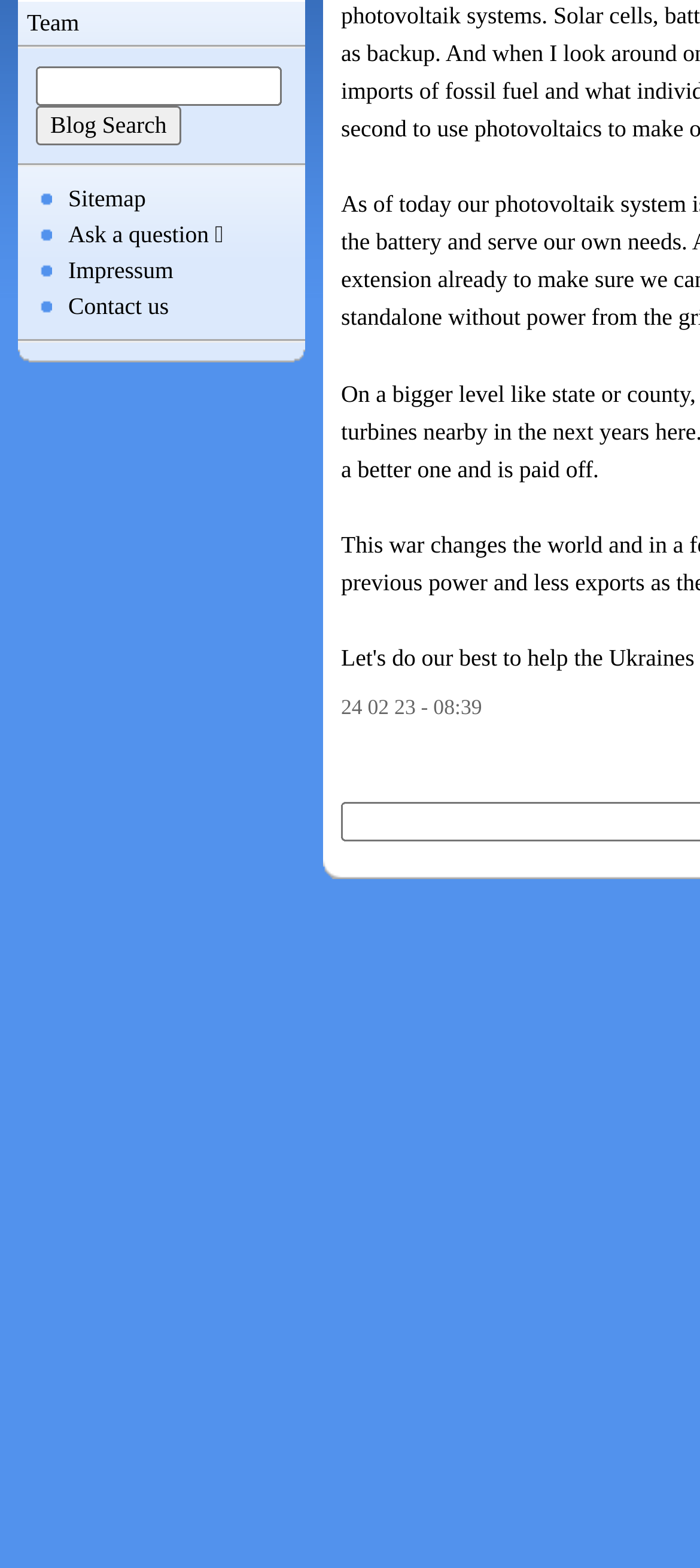Locate the bounding box of the UI element with the following description: "contact me".

None